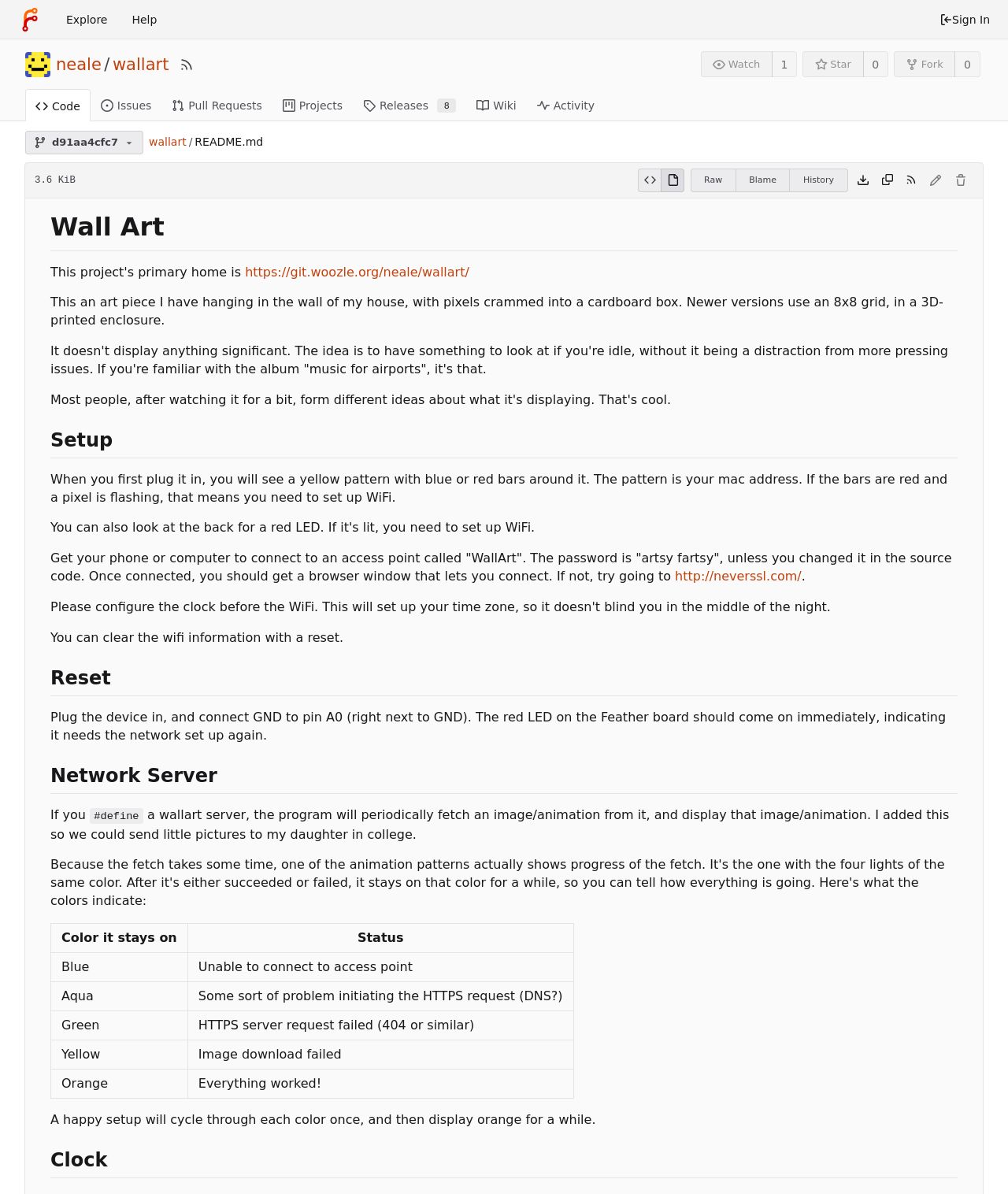Indicate the bounding box coordinates of the element that must be clicked to execute the instruction: "Click on the 'View Source' link". The coordinates should be given as four float numbers between 0 and 1, i.e., [left, top, right, bottom].

[0.633, 0.141, 0.656, 0.161]